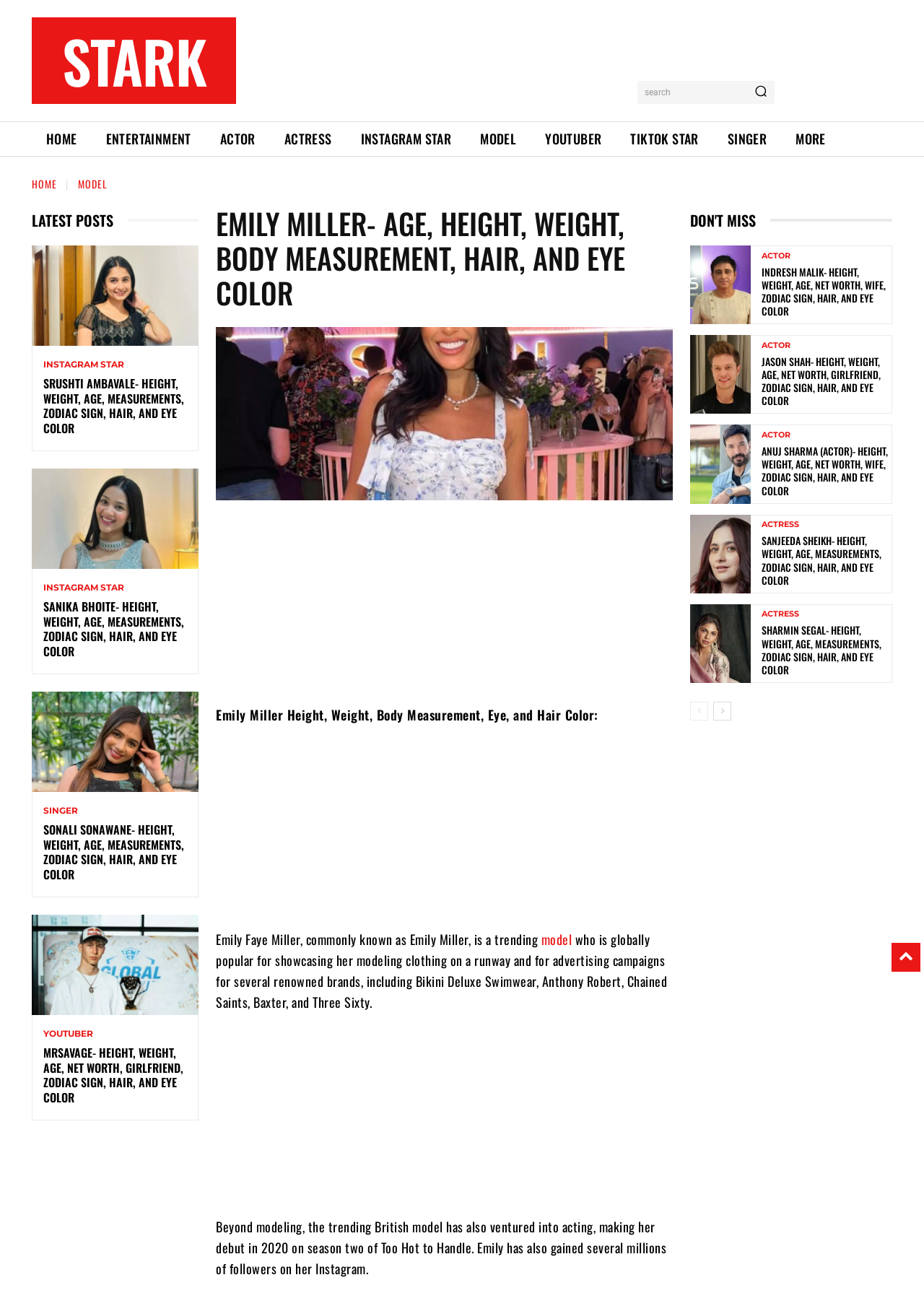Specify the bounding box coordinates of the element's region that should be clicked to achieve the following instruction: "read about Emily Miller". The bounding box coordinates consist of four float numbers between 0 and 1, in the format [left, top, right, bottom].

[0.234, 0.159, 0.728, 0.24]